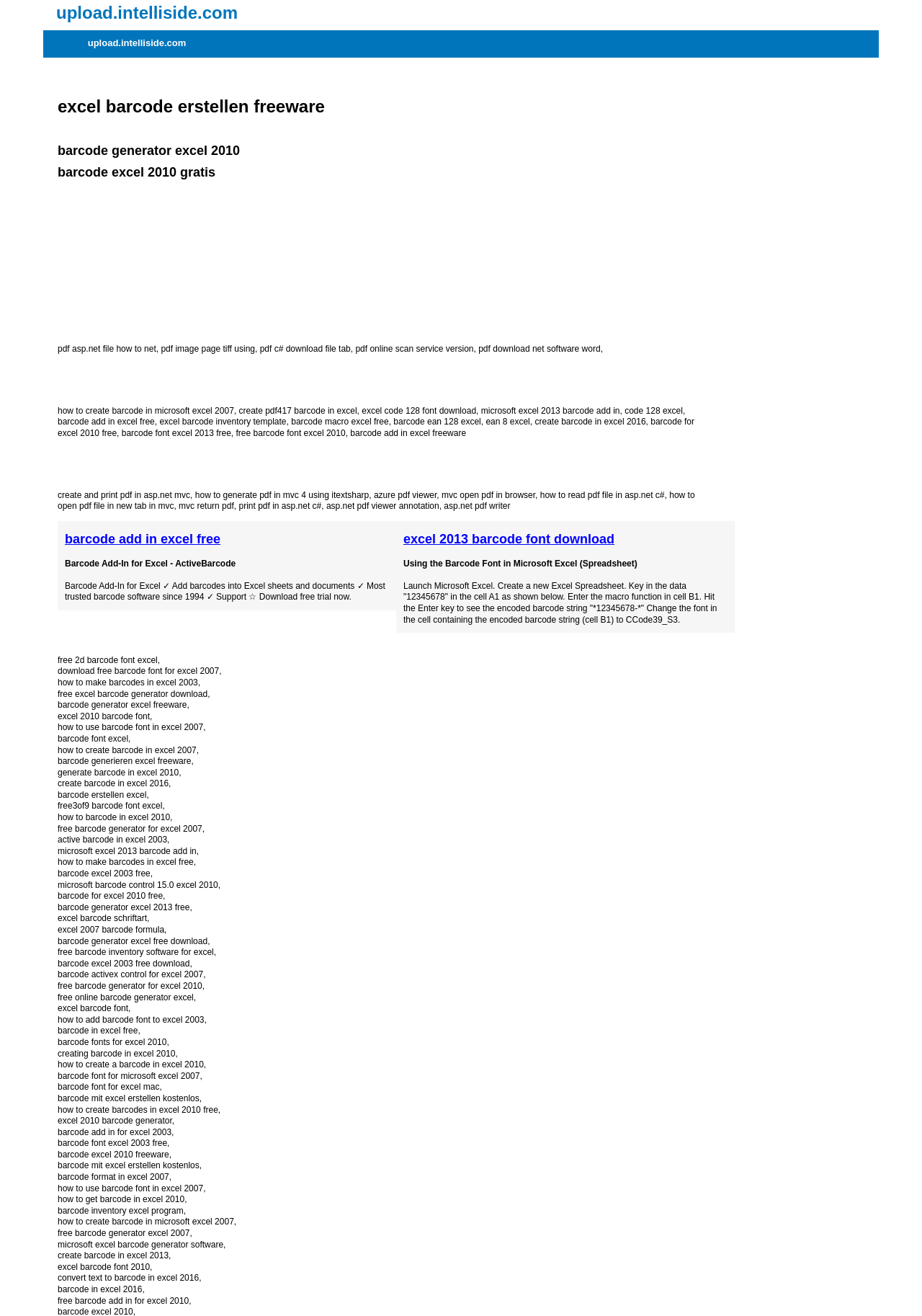Use a single word or phrase to answer the question:
How many links are there on this webpage?

More than 30